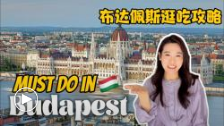Answer the question in a single word or phrase:
What is the dominant color of the woman's top?

Light purple